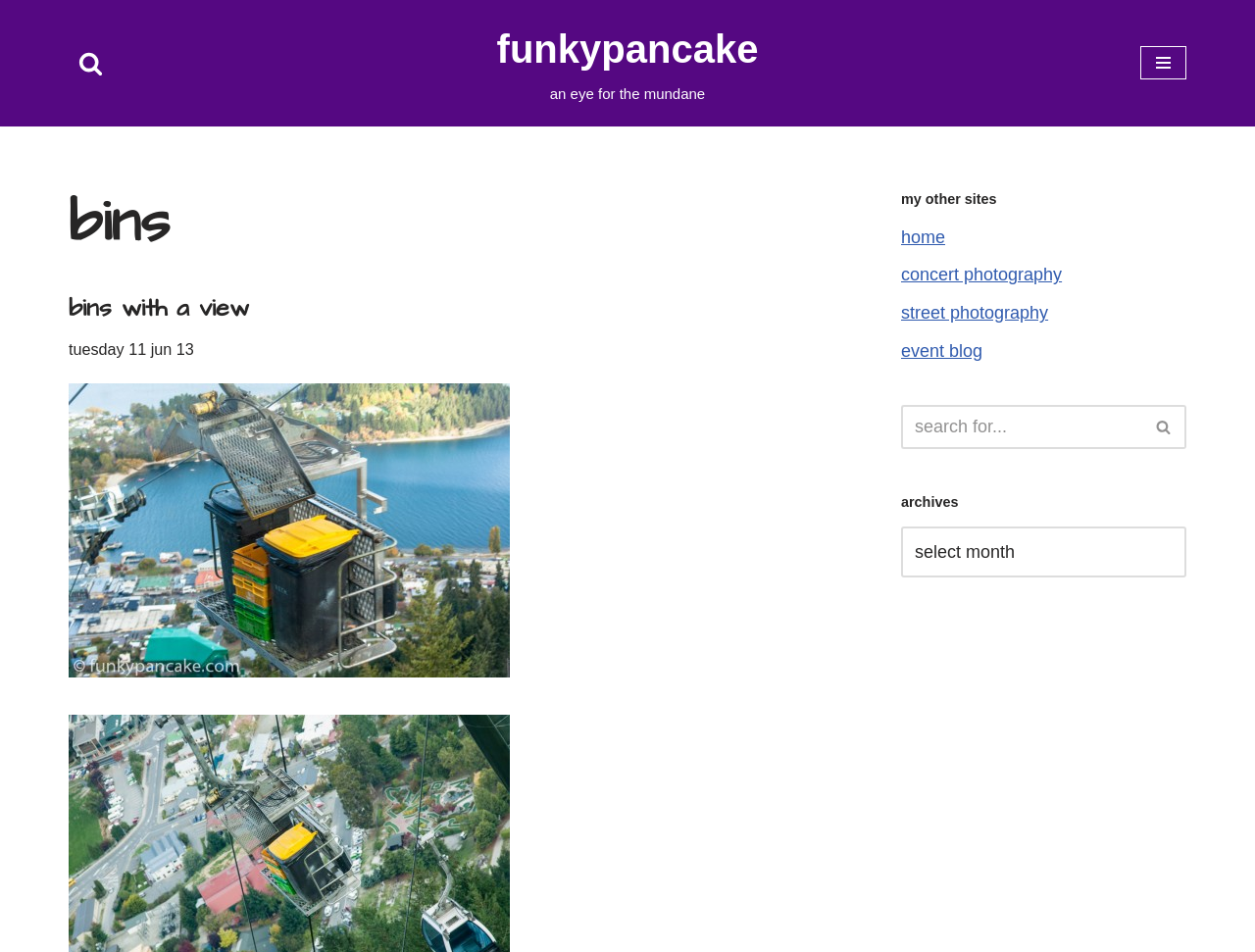Locate the bounding box of the UI element with the following description: "bins with a view".

[0.055, 0.306, 0.198, 0.342]